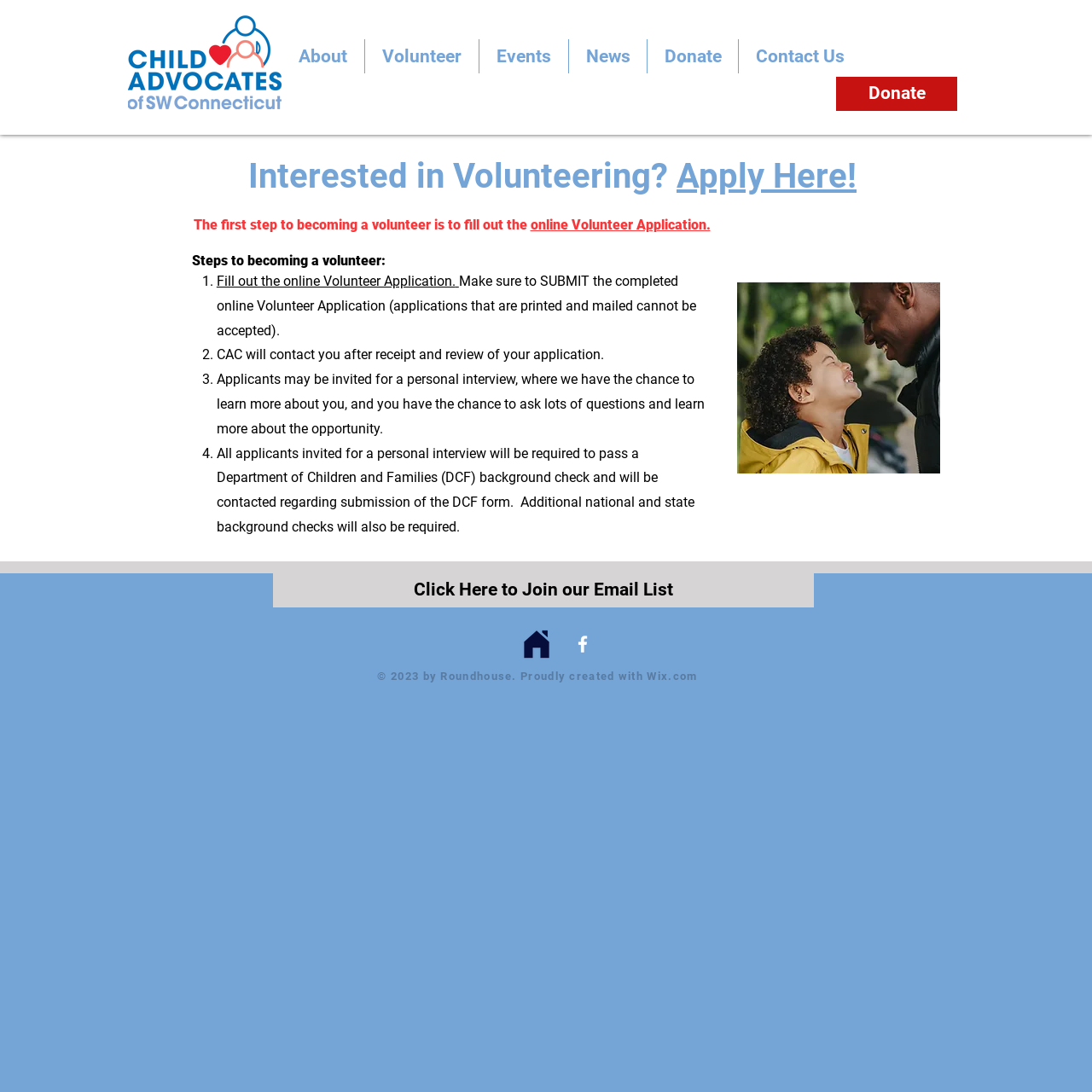Please identify the bounding box coordinates of the clickable element to fulfill the following instruction: "Click Donate". The coordinates should be four float numbers between 0 and 1, i.e., [left, top, right, bottom].

[0.766, 0.07, 0.877, 0.102]